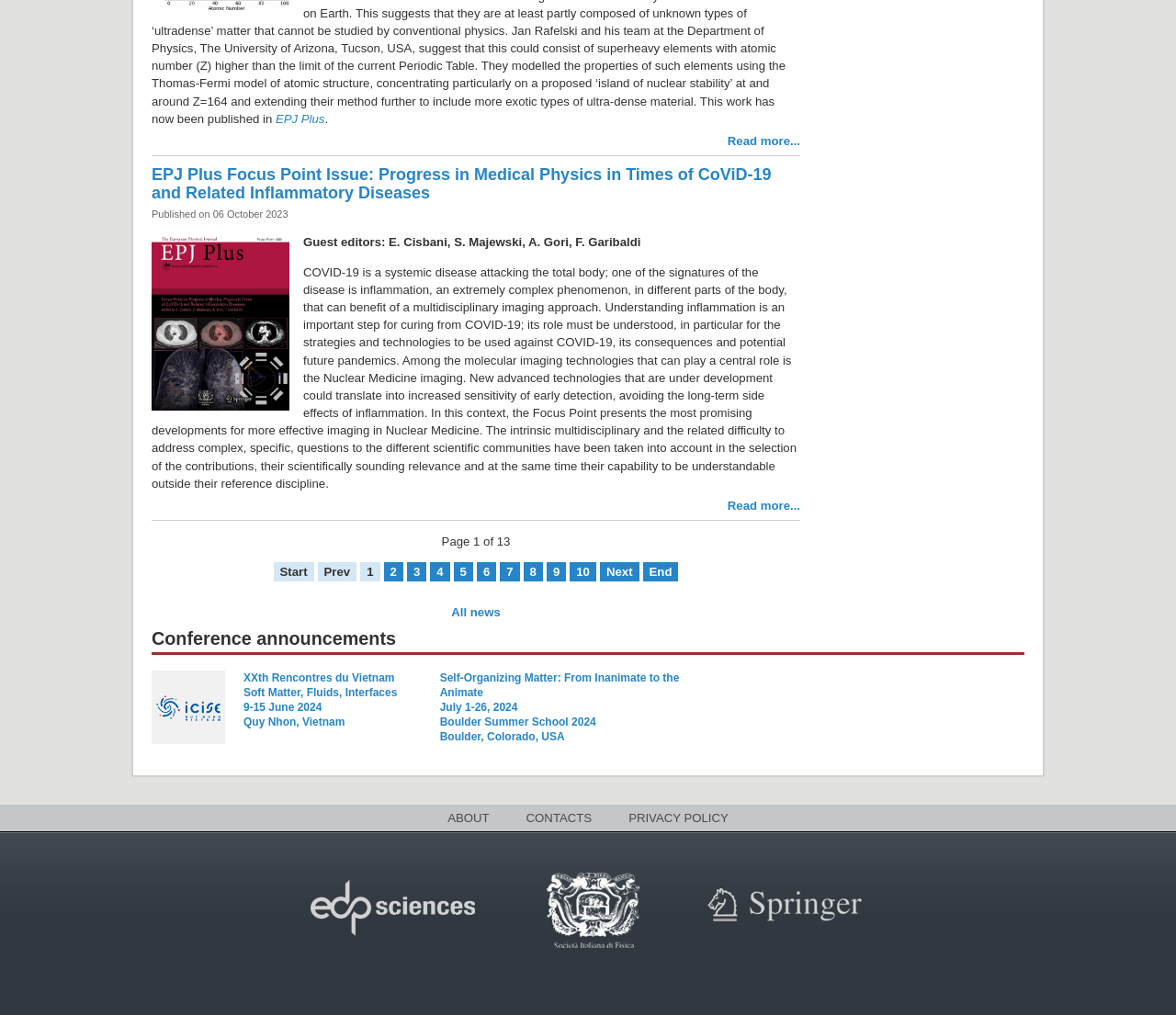Answer the question briefly using a single word or phrase: 
How many pages are there in the current article?

13